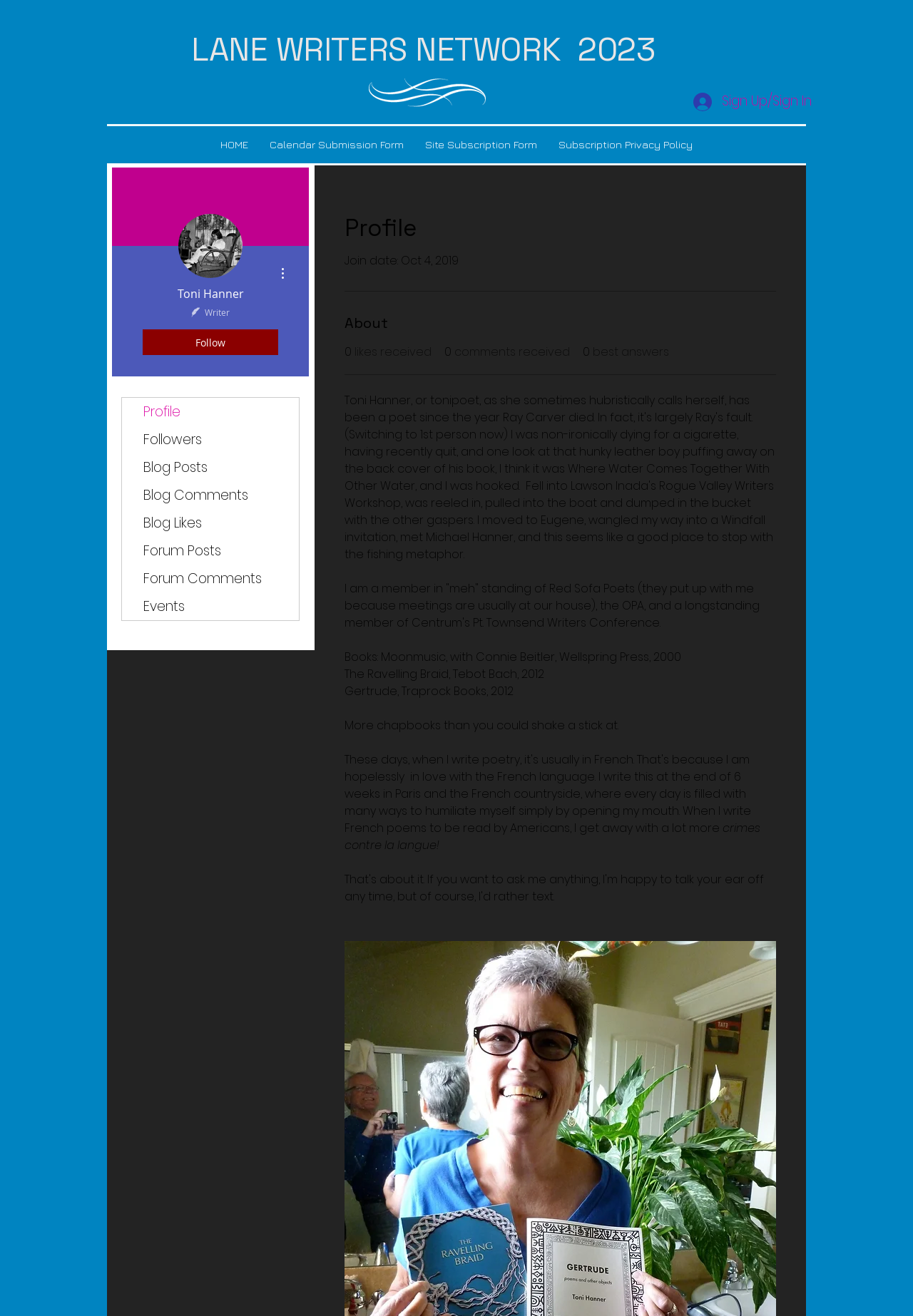Locate the bounding box coordinates of the clickable part needed for the task: "Follow this writer".

[0.156, 0.25, 0.305, 0.27]